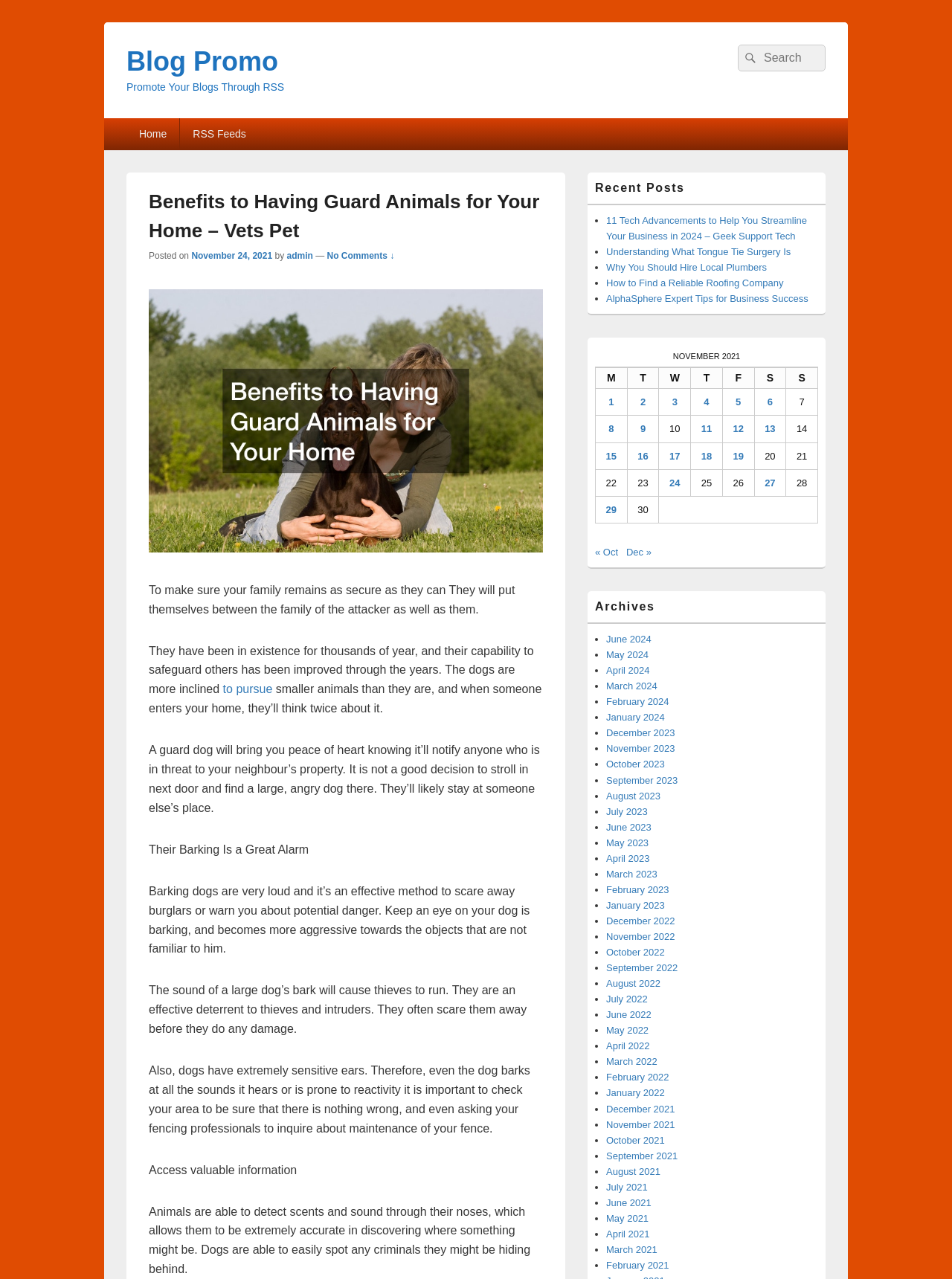What is the purpose of guard animals?
From the details in the image, provide a complete and detailed answer to the question.

According to the webpage, guard animals are used to safeguard others, and they have been doing so for thousands of years. They are capable of detecting scents and sounds, making them effective in discovering potential threats.